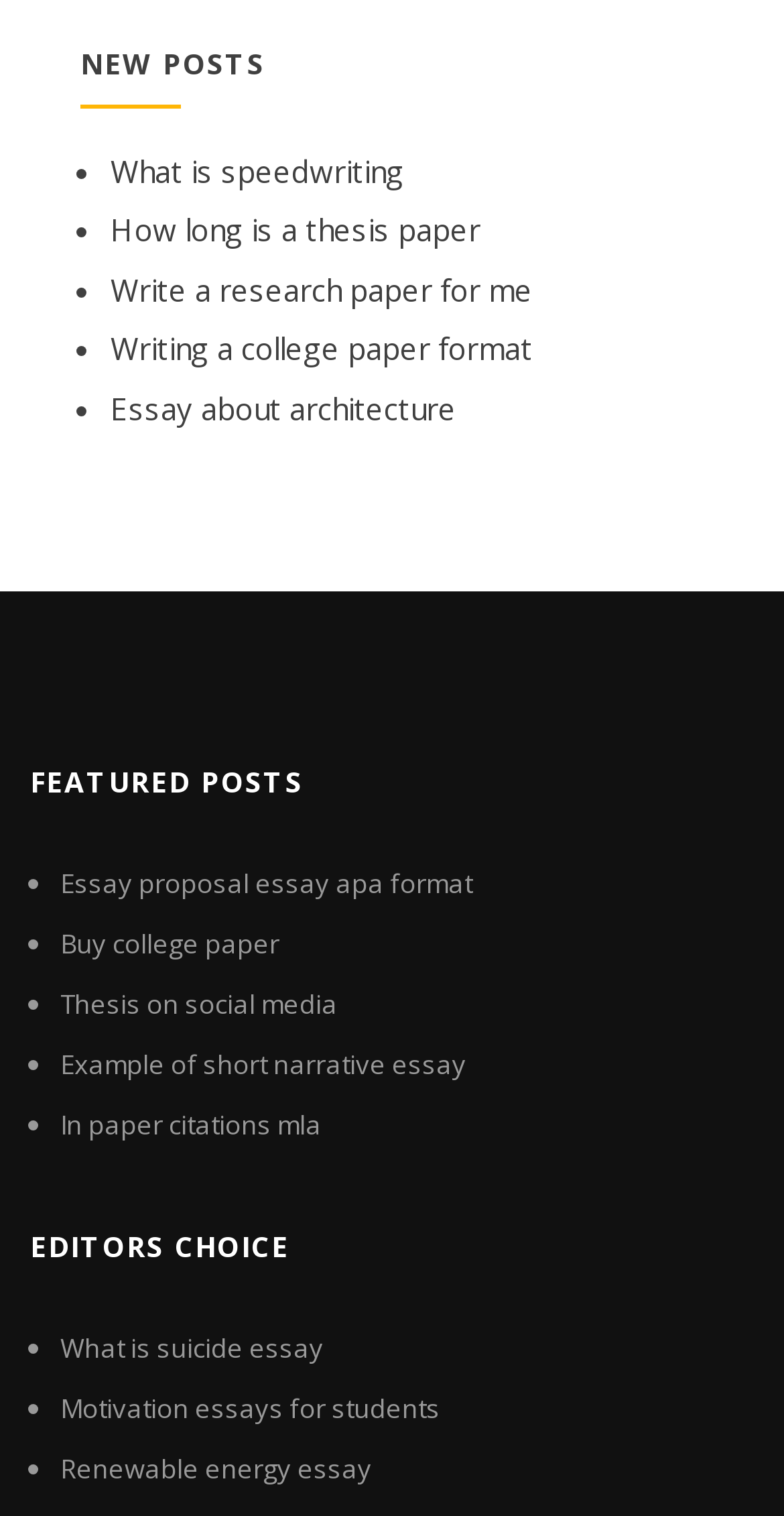How many links are there under 'EDITORS CHOICE'?
Please give a detailed and elaborate answer to the question based on the image.

I counted the number of link elements under the 'EDITORS CHOICE' heading and found three links: 'What is suicide essay', 'Motivation essays for students', and 'Renewable energy essay'.